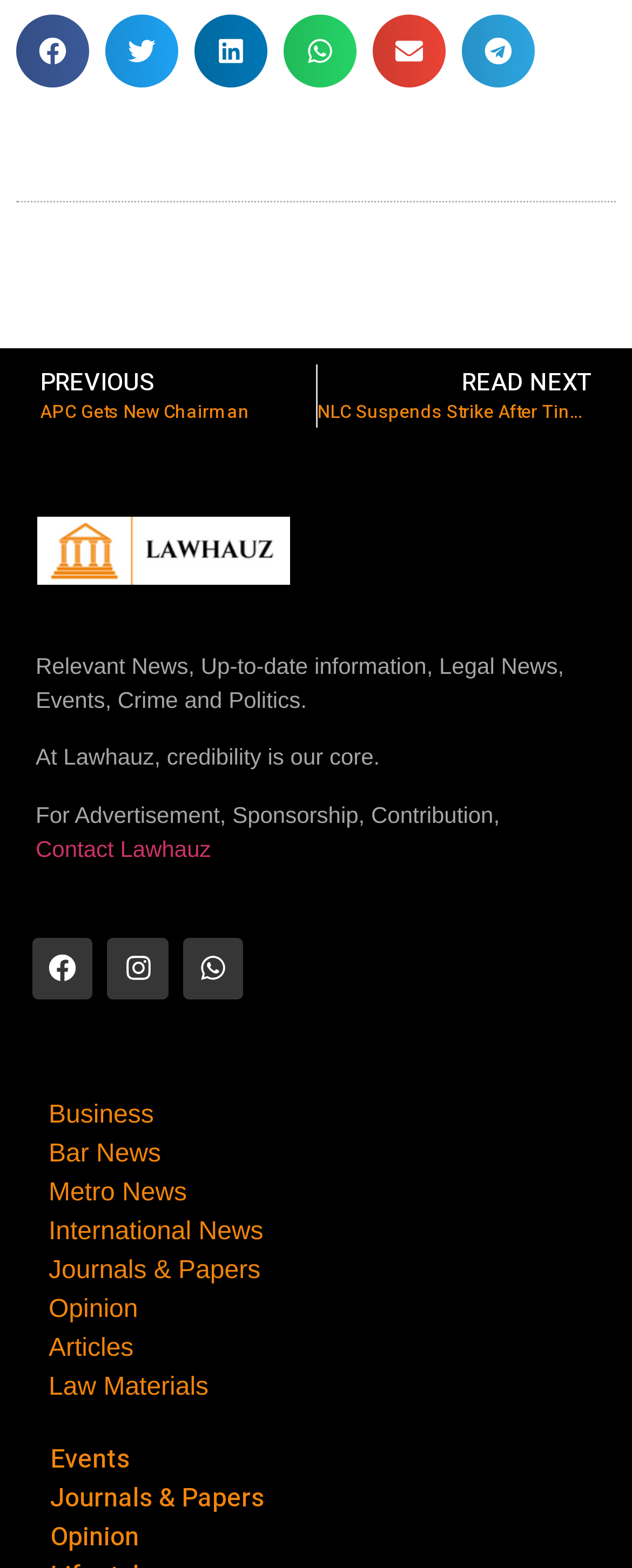Please locate the bounding box coordinates of the element that needs to be clicked to achieve the following instruction: "Share on Facebook". The coordinates should be four float numbers between 0 and 1, i.e., [left, top, right, bottom].

[0.026, 0.009, 0.141, 0.056]